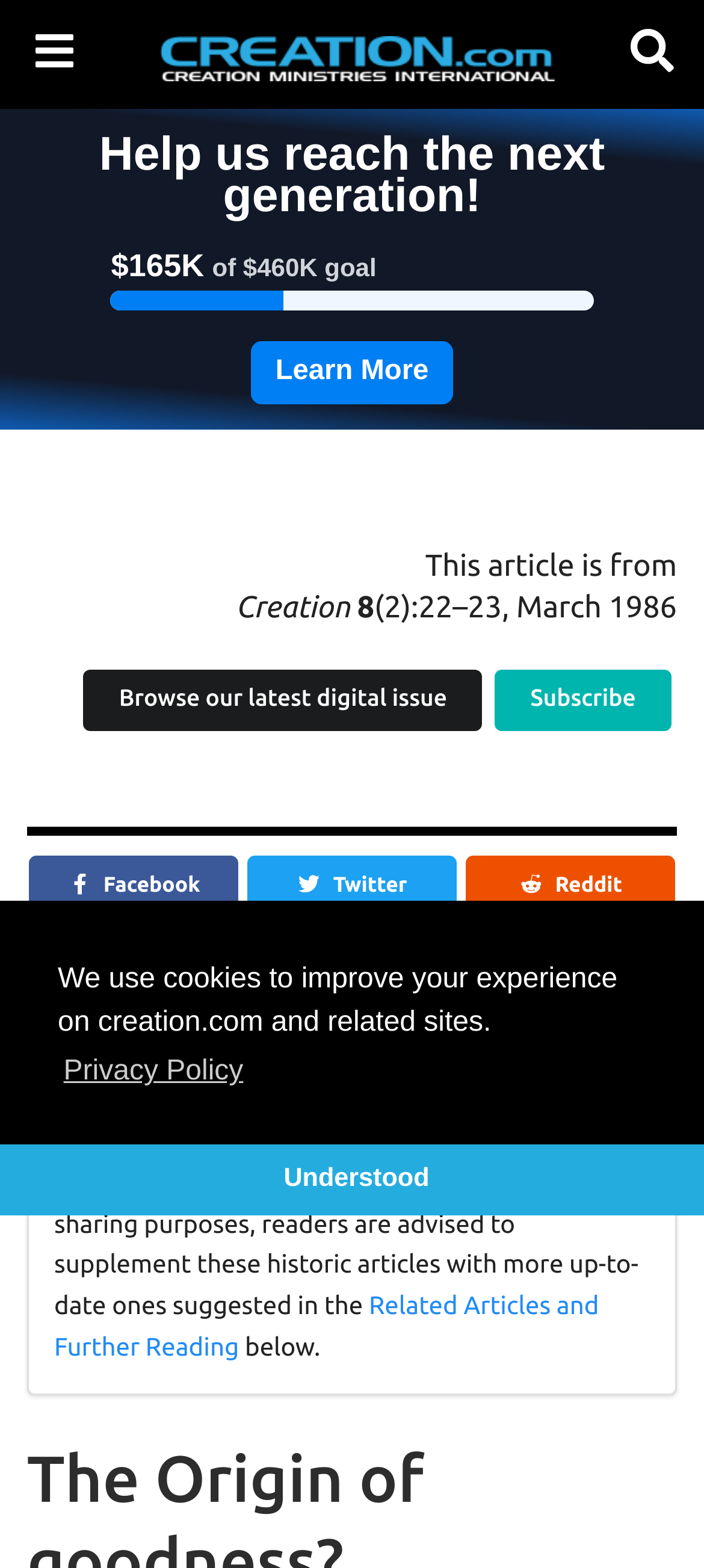Please answer the following question using a single word or phrase: How much is the goal for the current fundraising campaign?

$460K